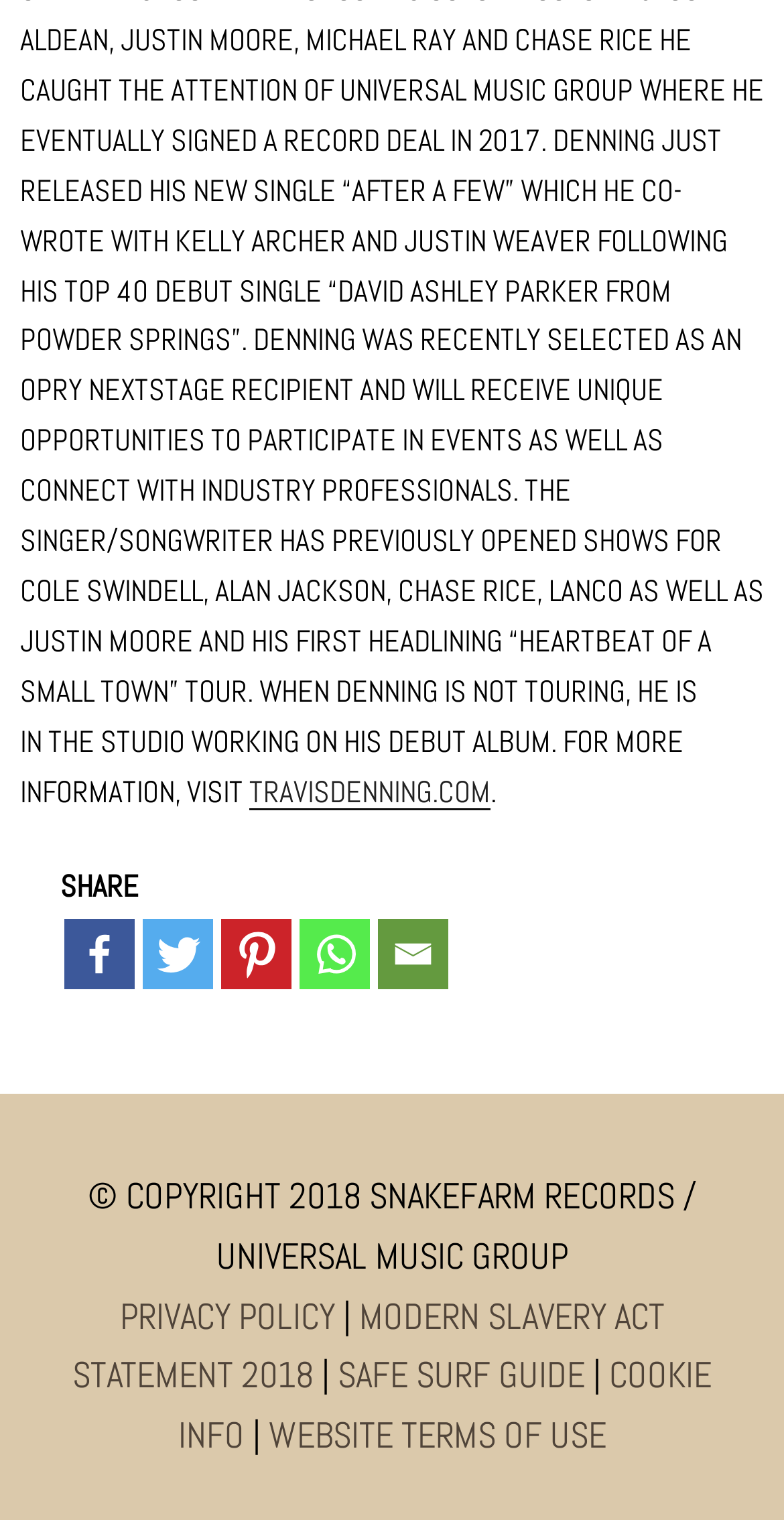Please identify the bounding box coordinates for the region that you need to click to follow this instruction: "Share on Facebook".

[0.082, 0.604, 0.172, 0.651]